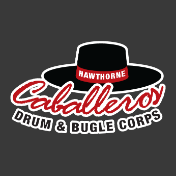What color is the word 'Caballeros'?
Please use the image to provide an in-depth answer to the question.

The word 'Caballeros' is boldly inscribed in red, reflecting the organization's spirited identity, which is a key aspect of the logo's design.